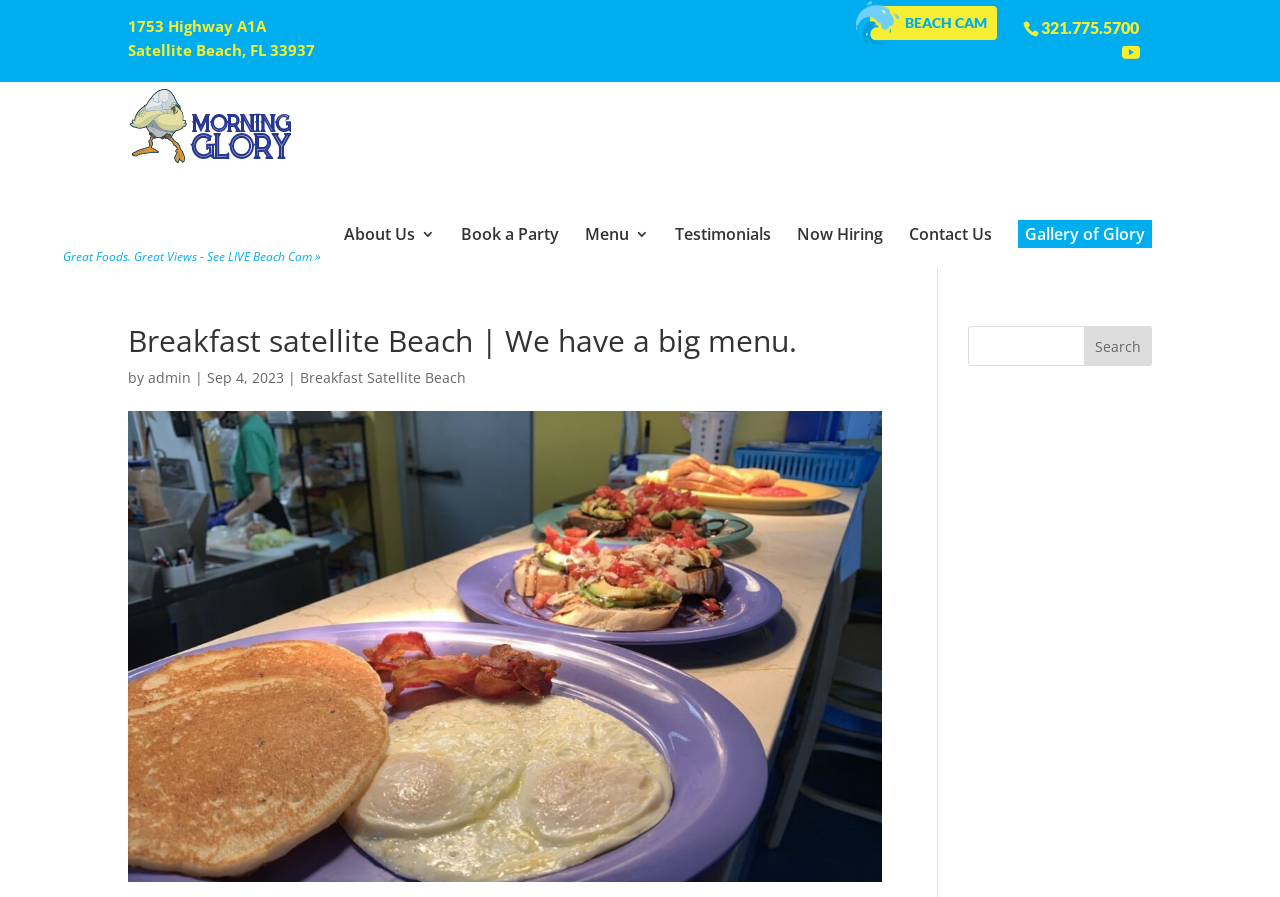Please mark the clickable region by giving the bounding box coordinates needed to complete this instruction: "Visit the Morning Glory website".

[0.1, 0.102, 0.295, 0.196]